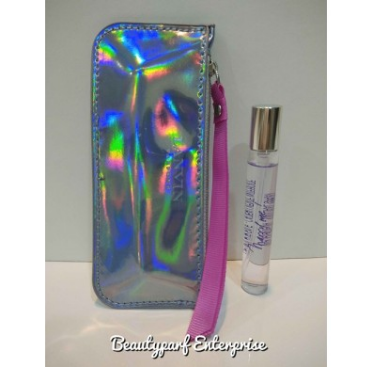Answer the question with a single word or phrase: 
Is the pouch transparent?

No